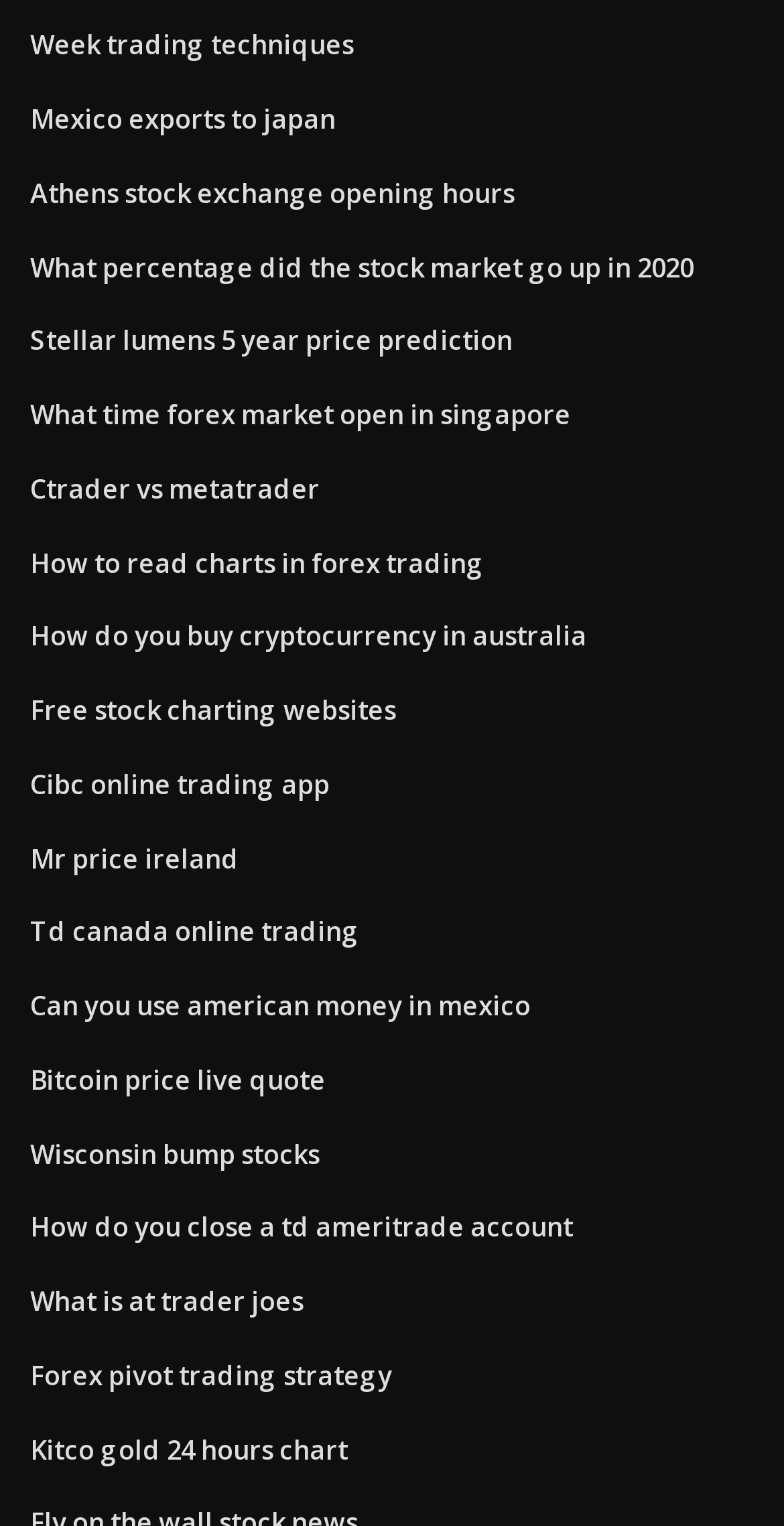Locate and provide the bounding box coordinates for the HTML element that matches this description: "Cibc online trading app".

[0.038, 0.502, 0.421, 0.526]